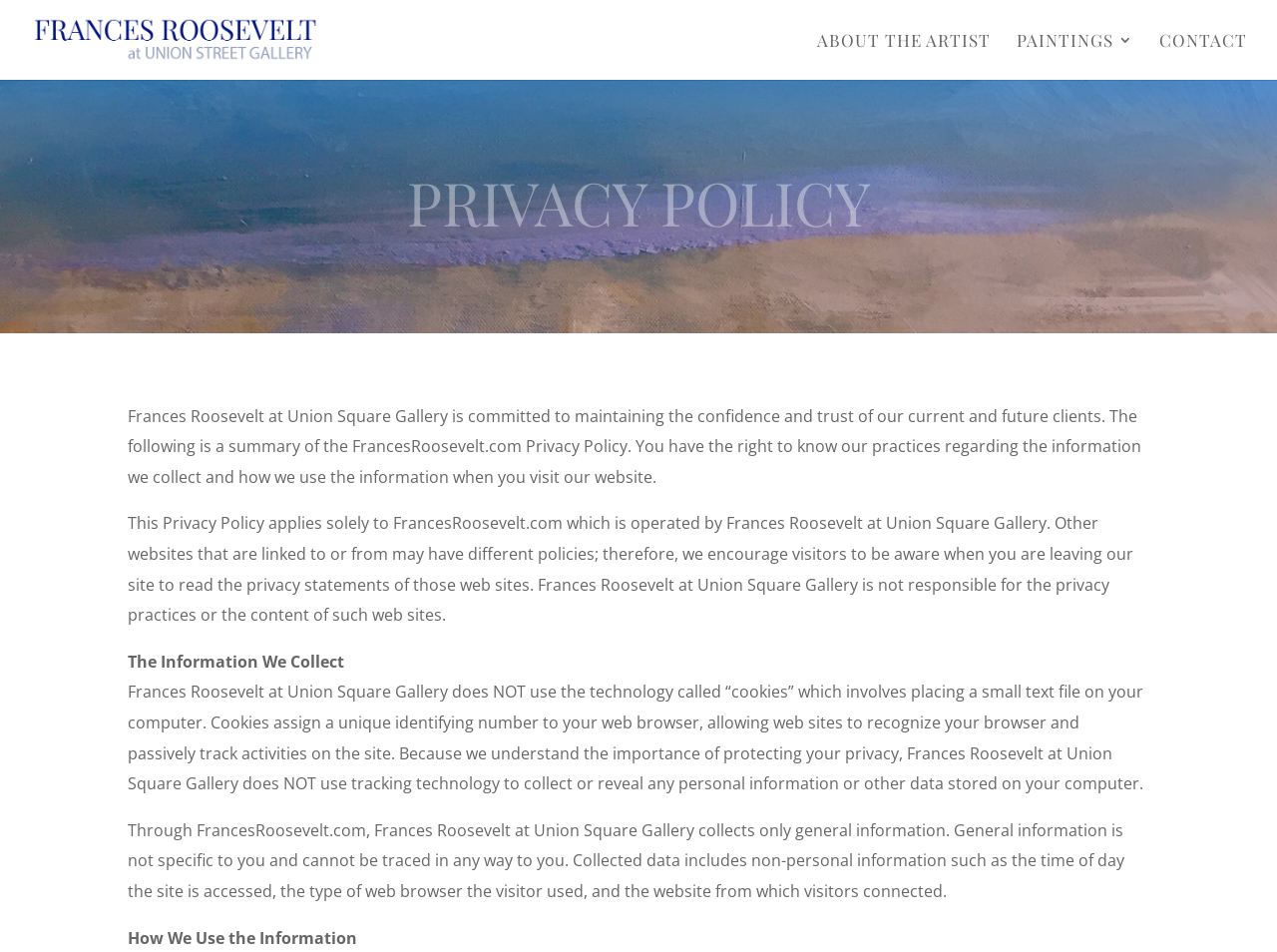Provide your answer in a single word or phrase: 
What type of information does the website collect?

General information